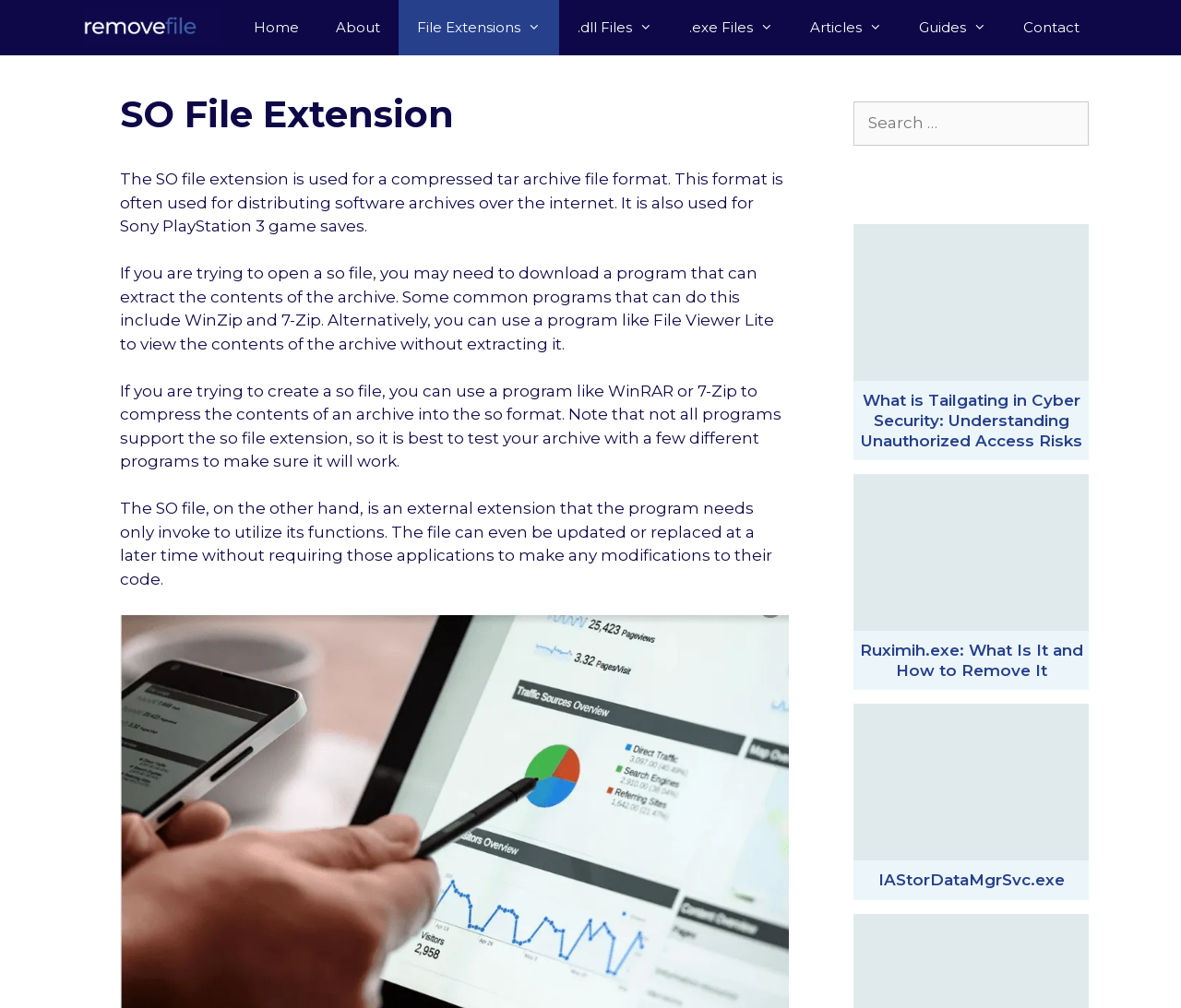Identify the bounding box coordinates of the region that should be clicked to execute the following instruction: "search for something".

[0.723, 0.101, 0.922, 0.144]